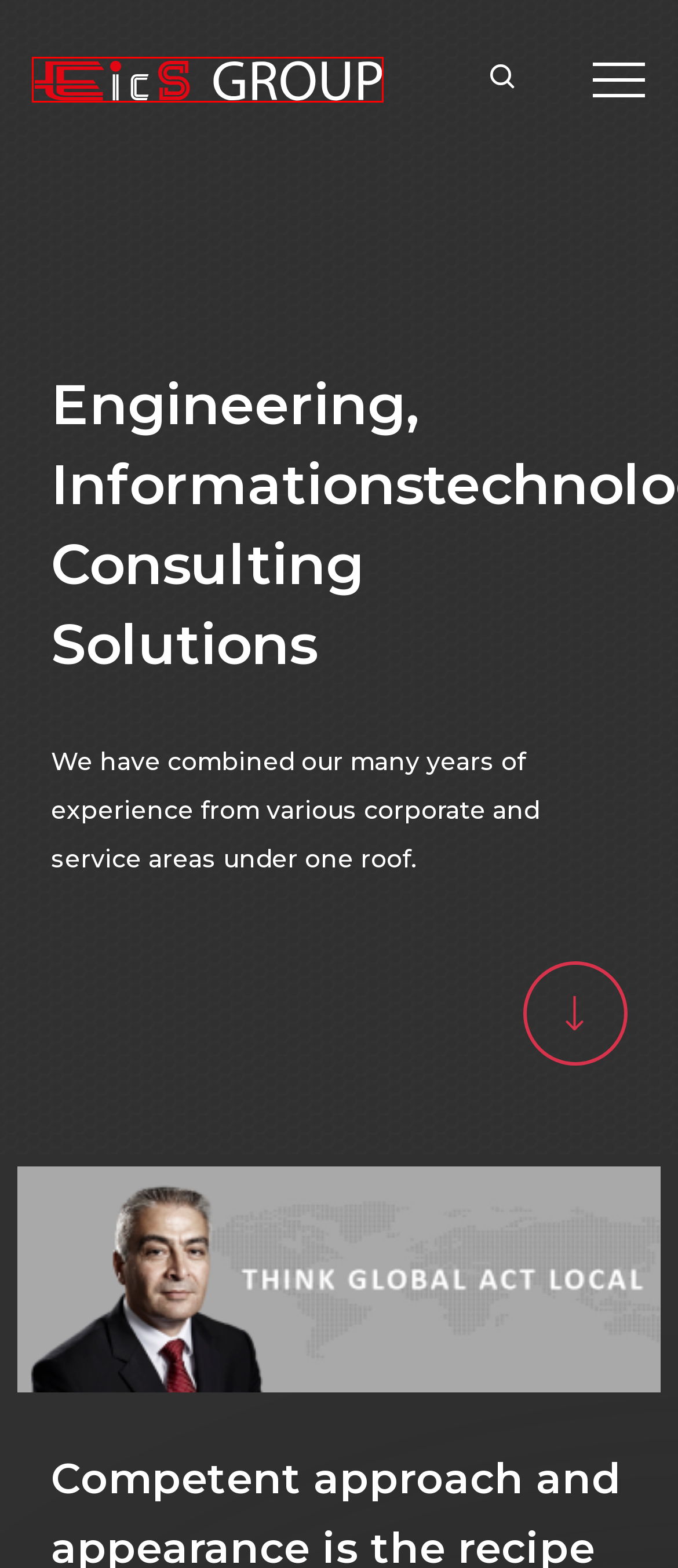Look at the screenshot of a webpage with a red bounding box and select the webpage description that best corresponds to the new page after clicking the element in the red box. Here are the options:
A. Services – EICS
B. Impressum – EICS
C. Datenschutz – EICS
D. Über uns – EICS
E. Careers – EICS
F. Contact – EICS
G. Home Page EN – EICS
H. EICS – Group

H